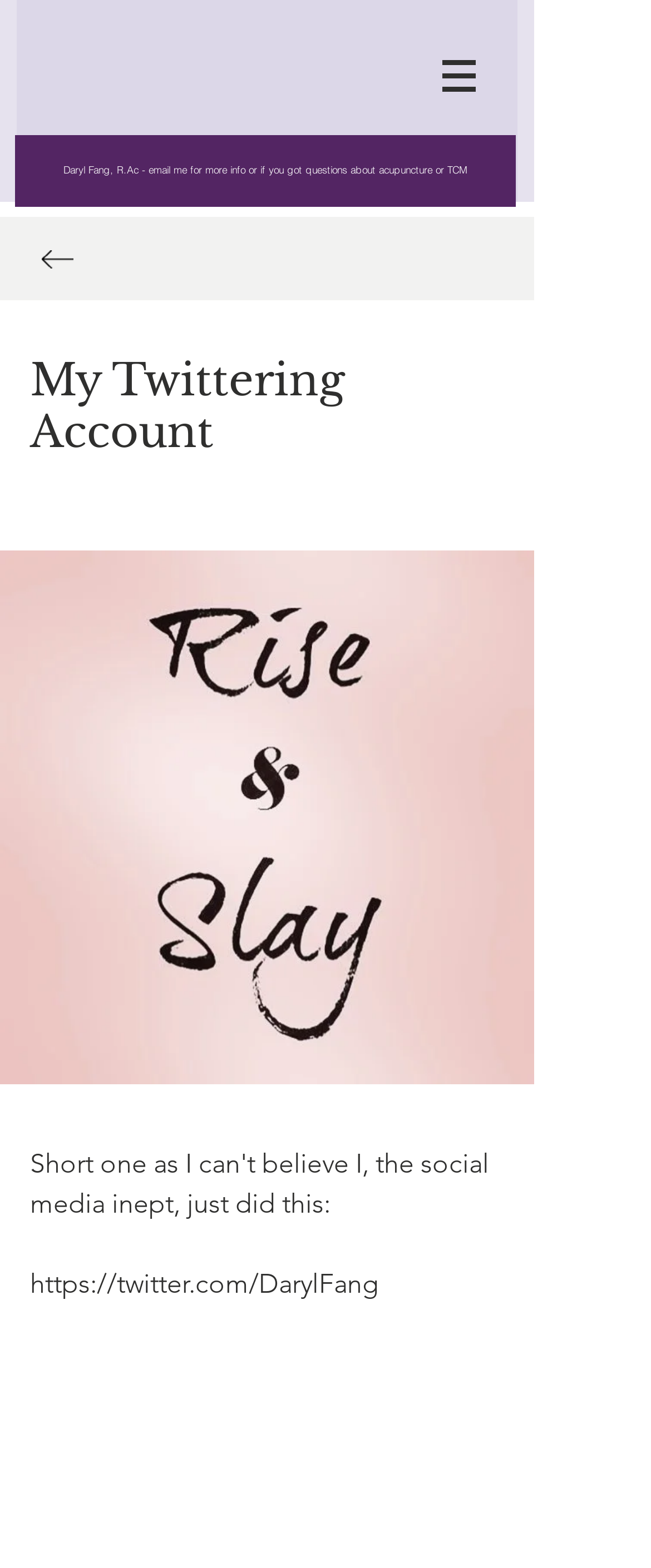What is the content of the heading?
Please provide a full and detailed response to the question.

The content of the heading can be determined by looking at the heading element 'My Twittering Account', which is a child element of the link element 'Daryl Fang, R.Ac - email me for more info or if you got questions about acupuncture or TCM'.